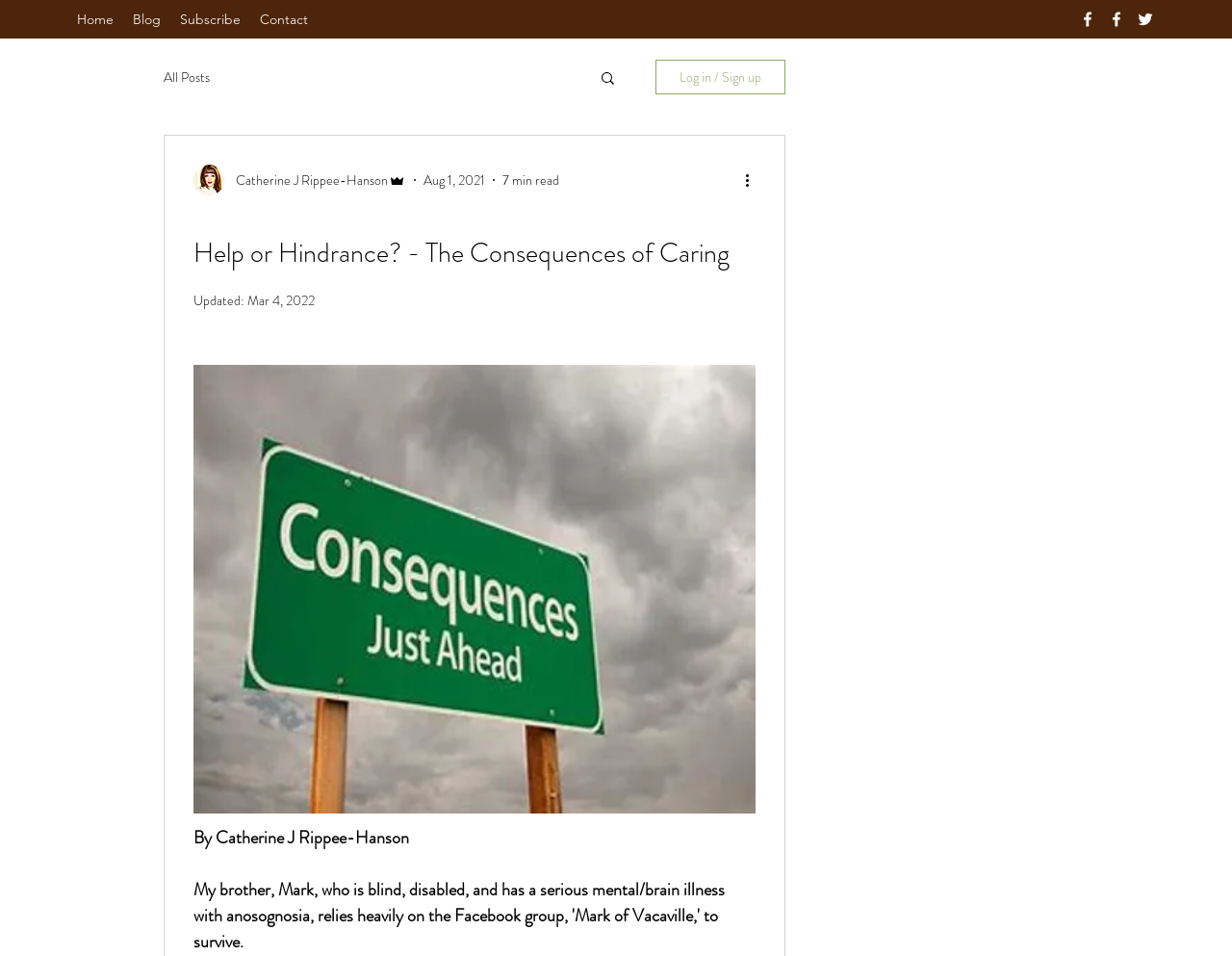Please identify the bounding box coordinates of the region to click in order to complete the task: "Click the 'Home' link". The coordinates must be four float numbers between 0 and 1, specified as [left, top, right, bottom].

[0.055, 0.005, 0.1, 0.035]